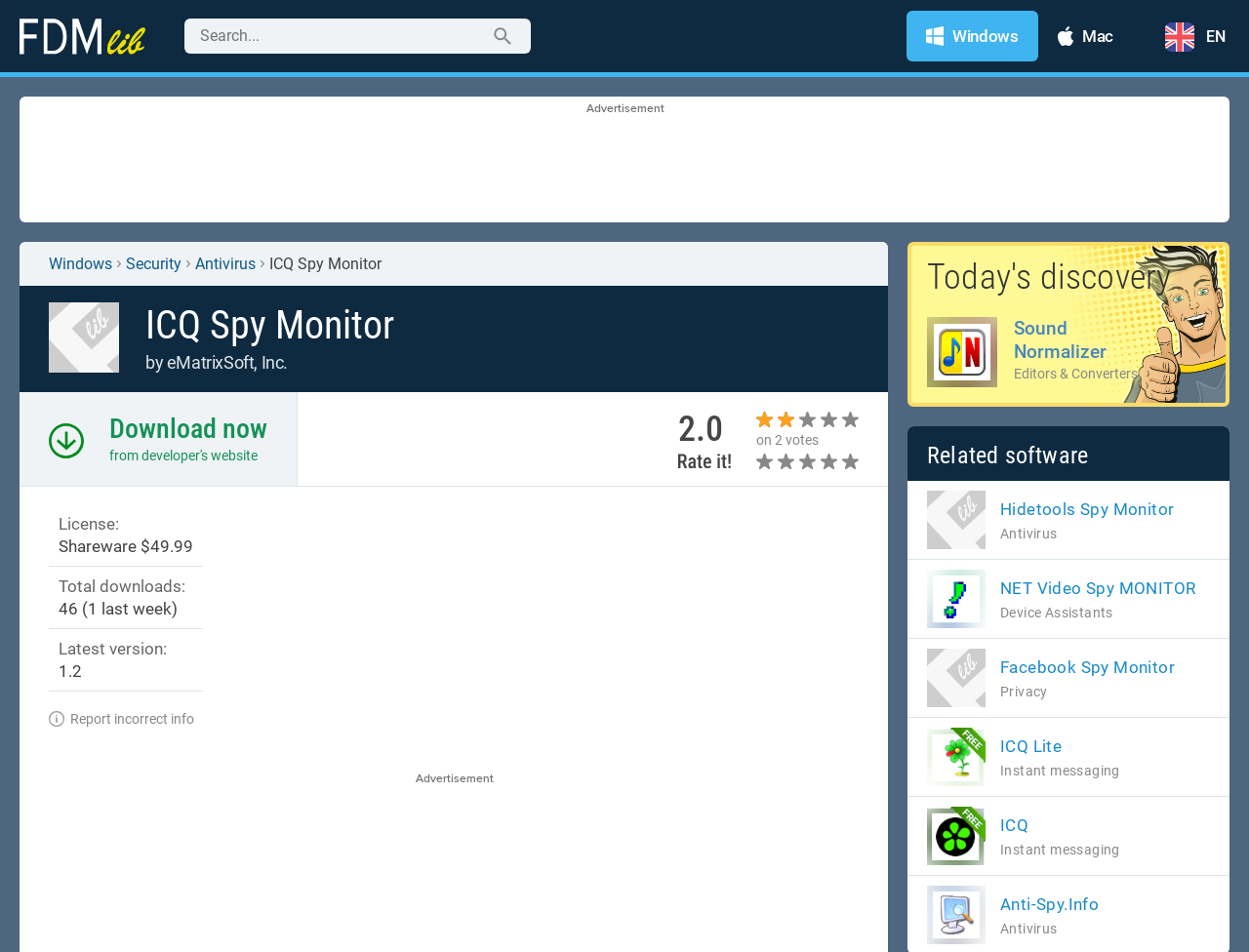Please answer the following question using a single word or phrase: What is the current version of the software?

1.2